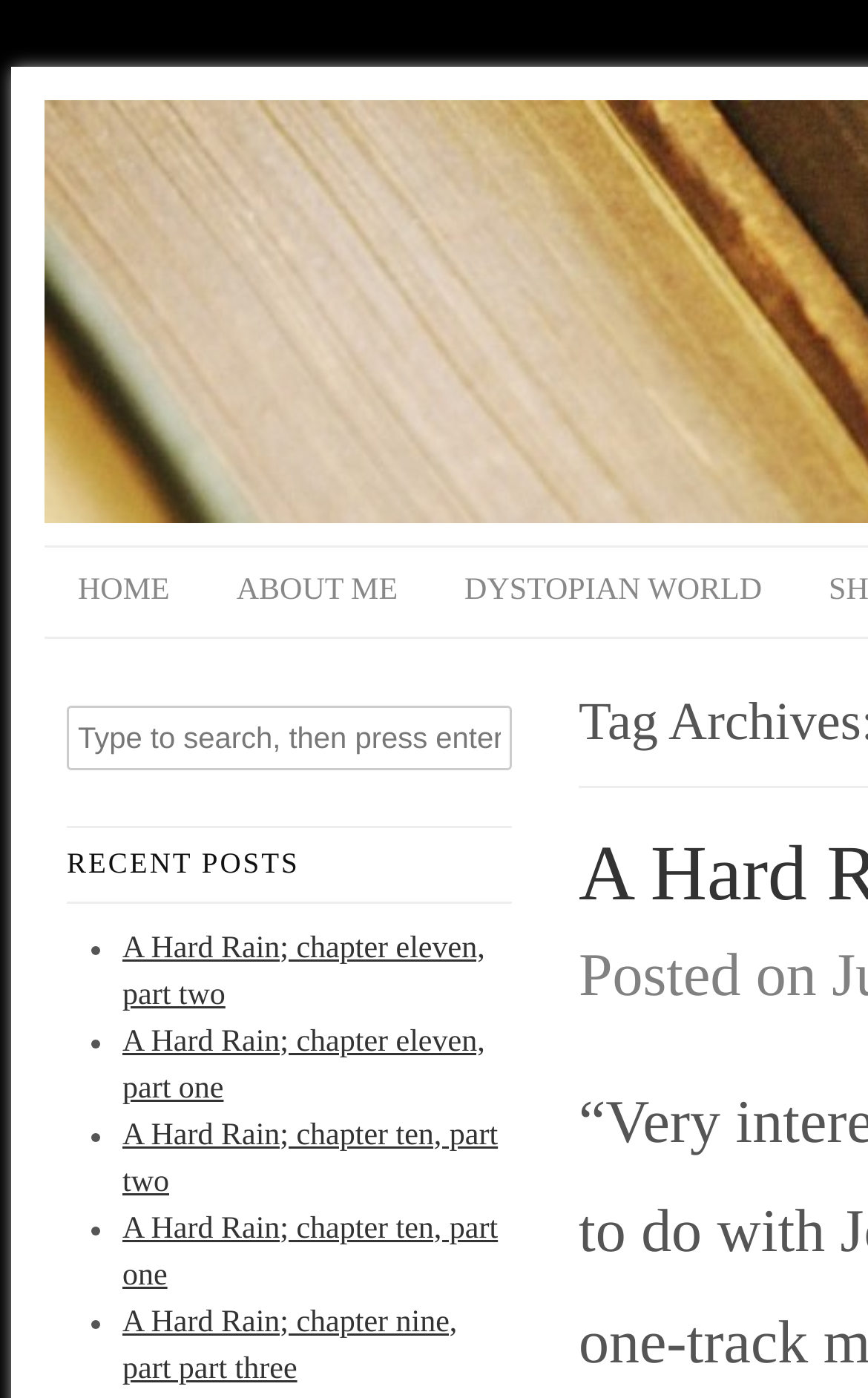Identify the bounding box coordinates of the region I need to click to complete this instruction: "go to home page".

[0.051, 0.392, 0.234, 0.455]